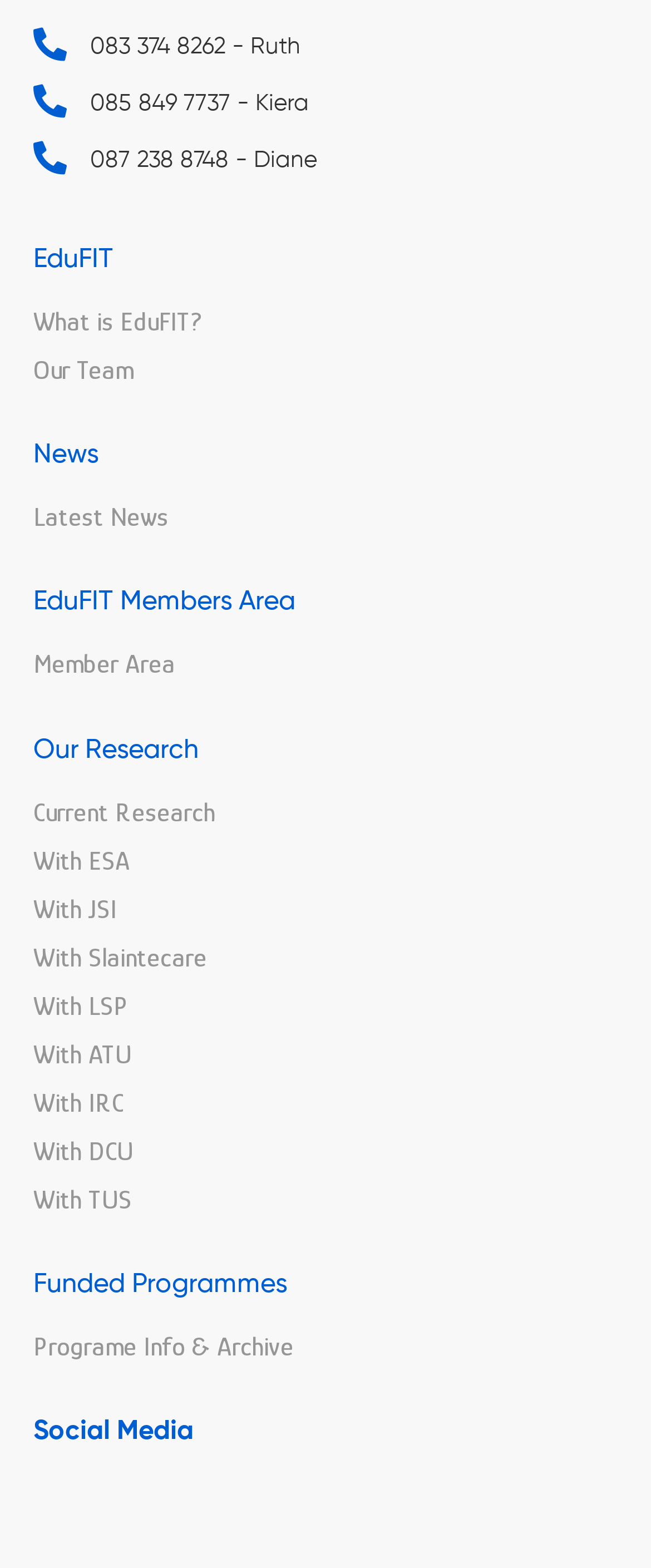Answer the question with a brief word or phrase:
How many links are there under 'Our Research'?

6